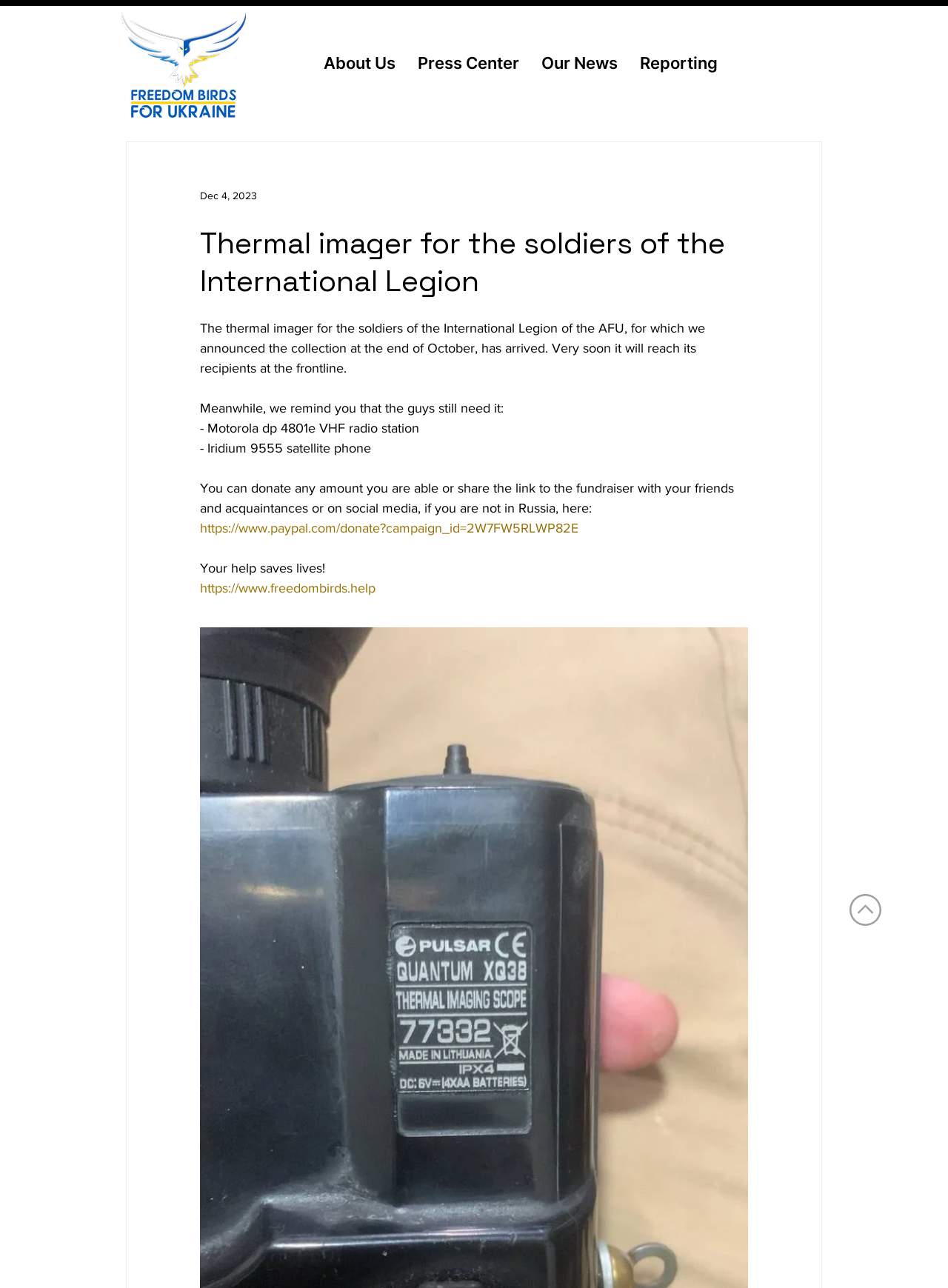What is the organization behind the website?
Look at the image and answer the question using a single word or phrase.

Freedom Birds for Ukraine